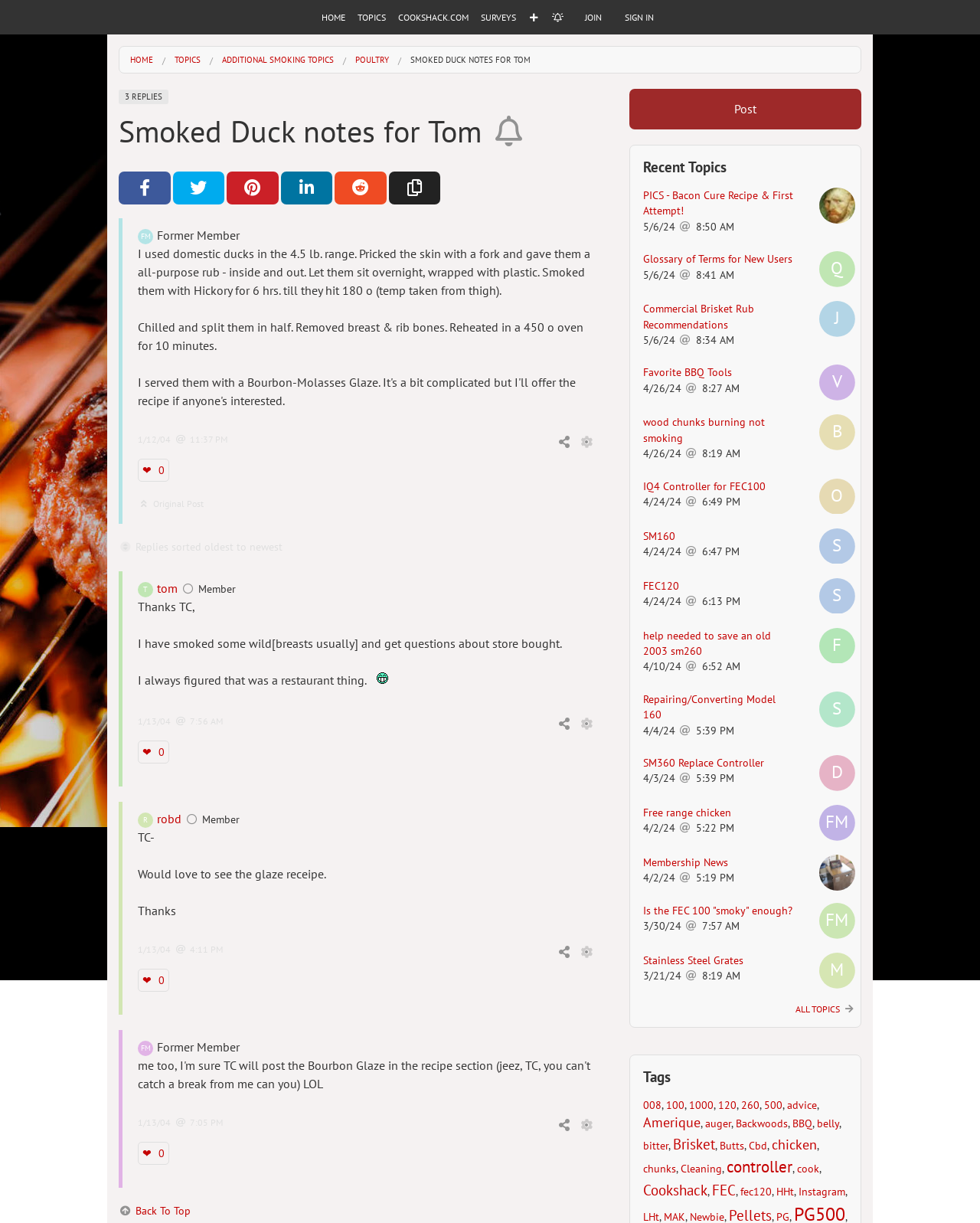Refer to the image and provide an in-depth answer to the question:
What is the topic of the current page?

I determined the topic of the current page by looking at the menuitem element '/SMOKED DUCK NOTES FOR TOM' which suggests that the current page is about 'Smoked Duck notes for Tom'.